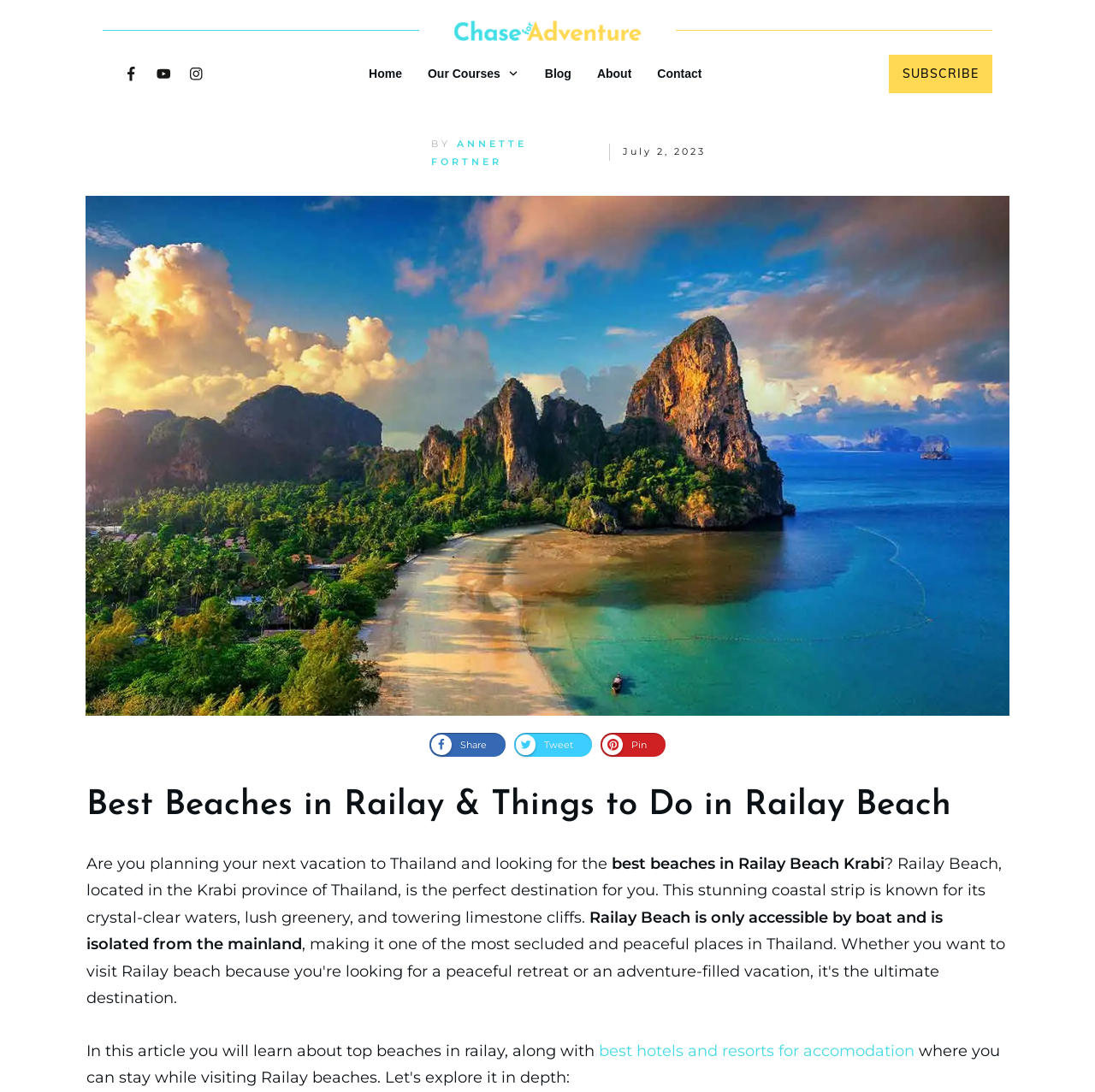Locate the bounding box coordinates of the item that should be clicked to fulfill the instruction: "Click on the 'Home' link".

[0.337, 0.057, 0.367, 0.079]